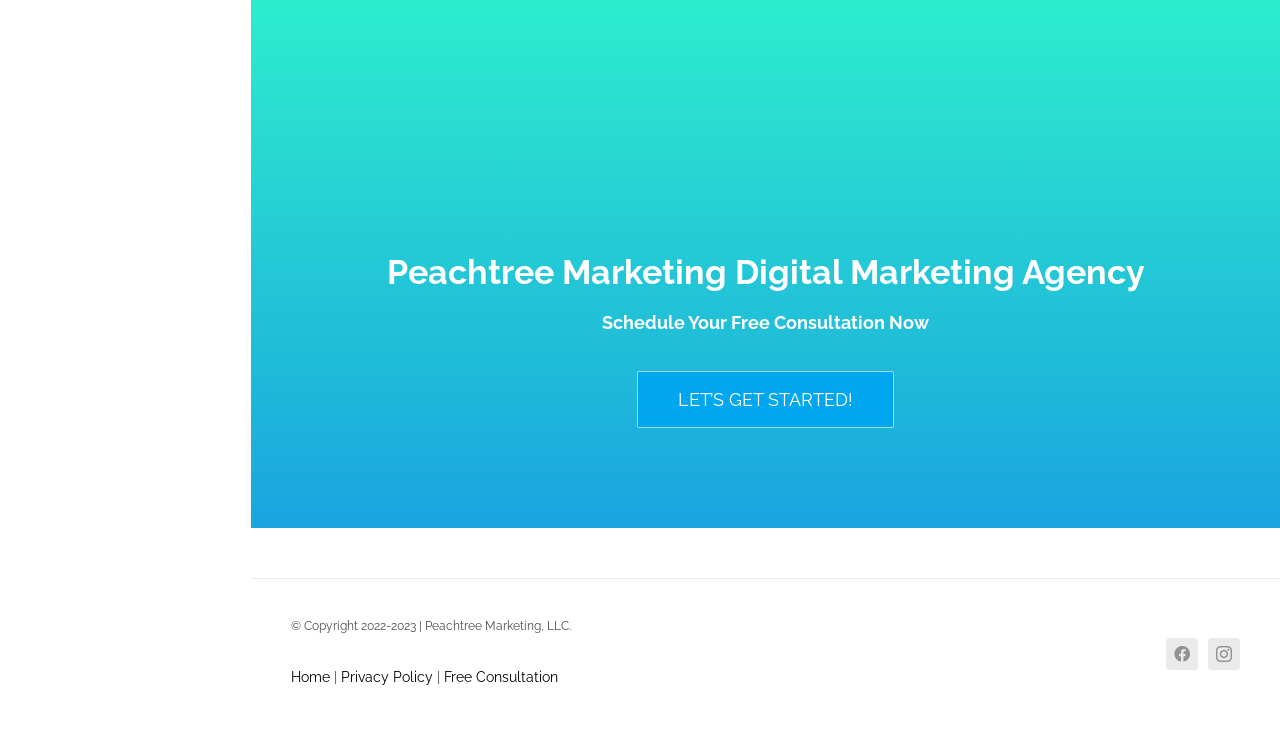What is the call-to-action button text?
Based on the visual content, answer with a single word or a brief phrase.

LET’S GET STARTED!